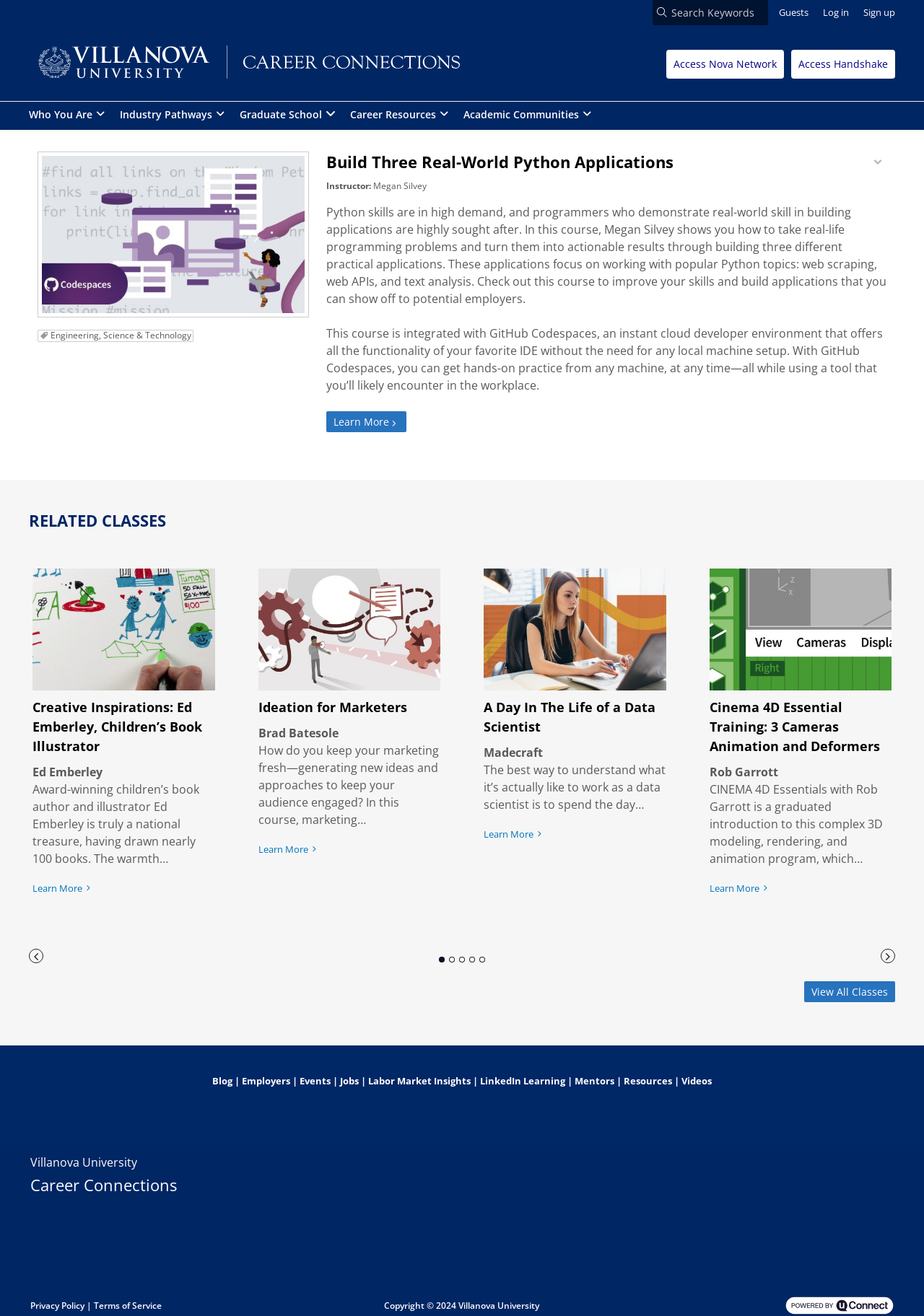Please specify the coordinates of the bounding box for the element that should be clicked to carry out this instruction: "View all classes". The coordinates must be four float numbers between 0 and 1, formatted as [left, top, right, bottom].

[0.87, 0.745, 0.969, 0.761]